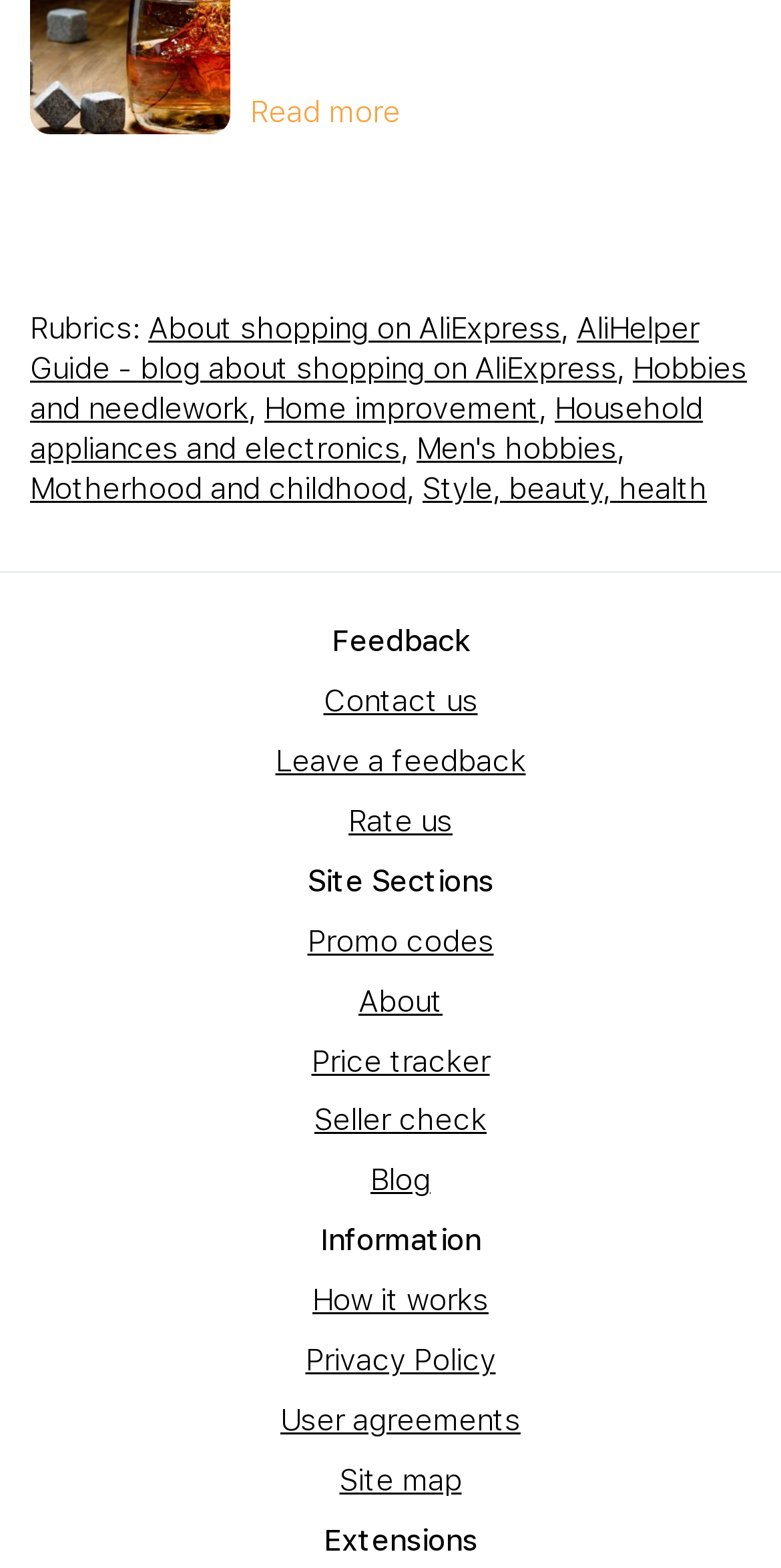Given the element description Household appliances and electronics, predict the bounding box coordinates for the UI element in the webpage screenshot. The format should be (top-left x, top-left y, bottom-right x, bottom-right y), and the values should be between 0 and 1.

[0.038, 0.249, 0.9, 0.298]